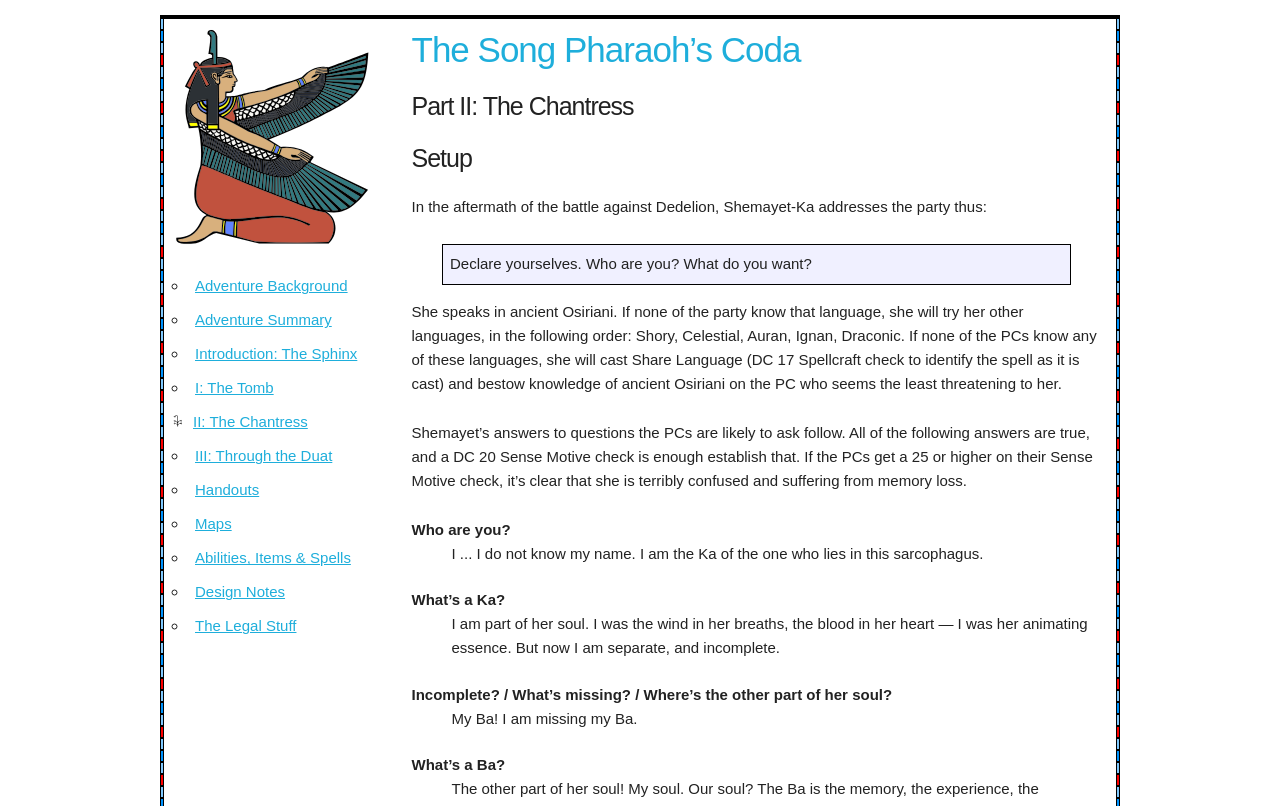Respond with a single word or short phrase to the following question: 
What is a Ka, according to Shemayet-Ka?

Part of her soul